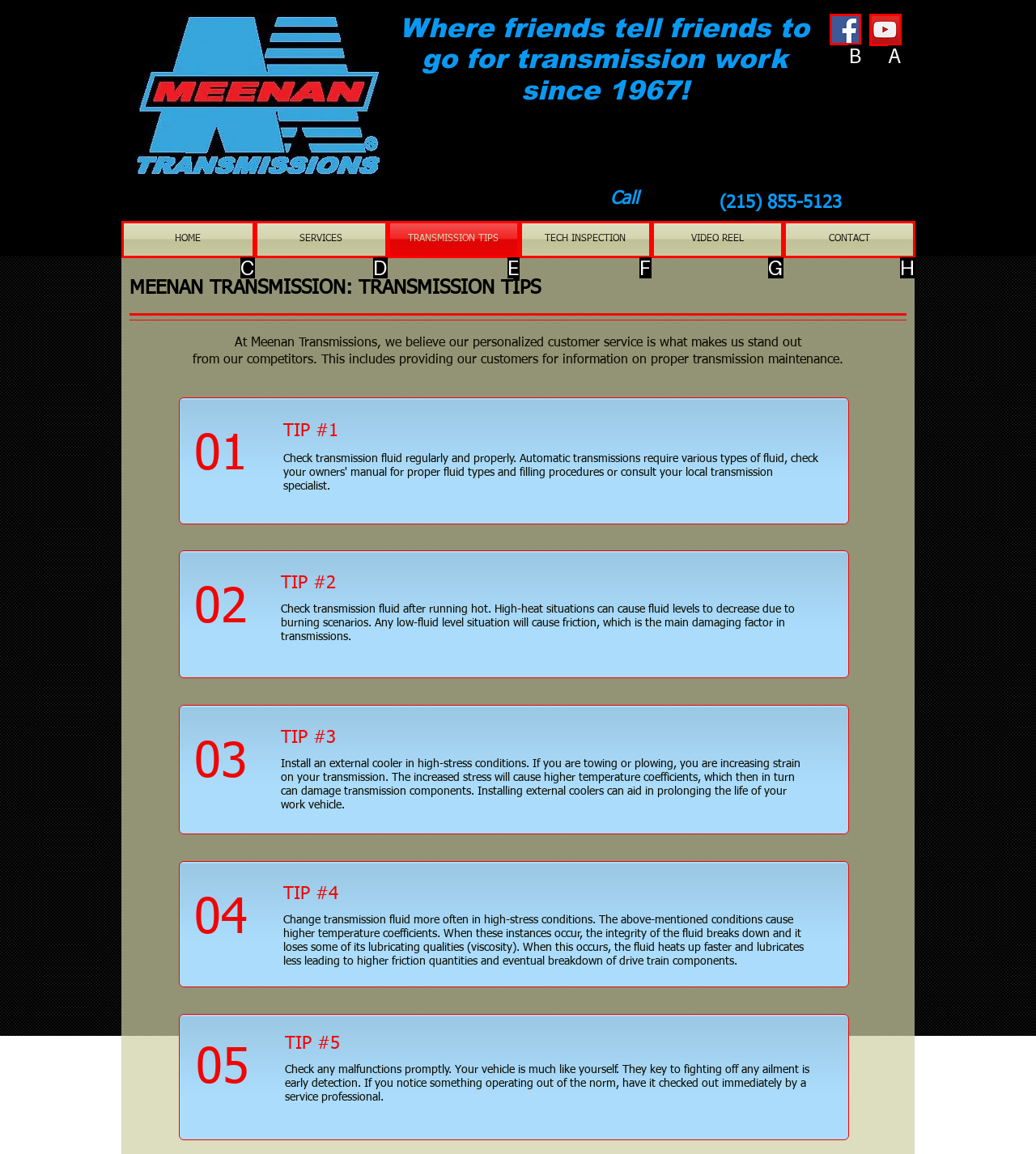Point out the UI element to be clicked for this instruction: Click the Facebook Social Icon. Provide the answer as the letter of the chosen element.

B